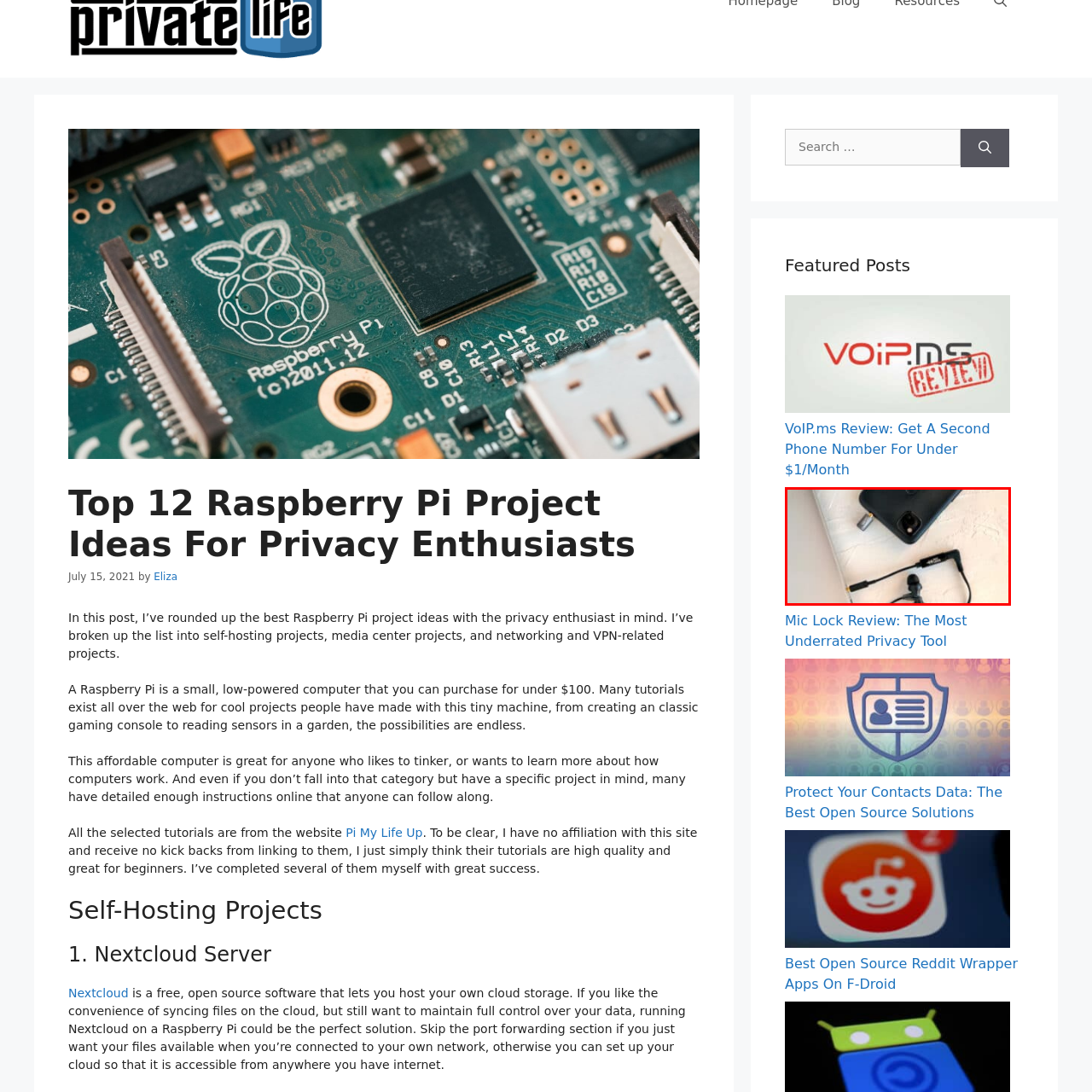Observe the image within the red-bordered area and respond to the following question in detail, making use of the visual information: What type of earphones are shown?

The earphones have a sleek design with a curved shape, indicating that they are likely in-ear models, which are designed to fit snugly inside the ear canal.